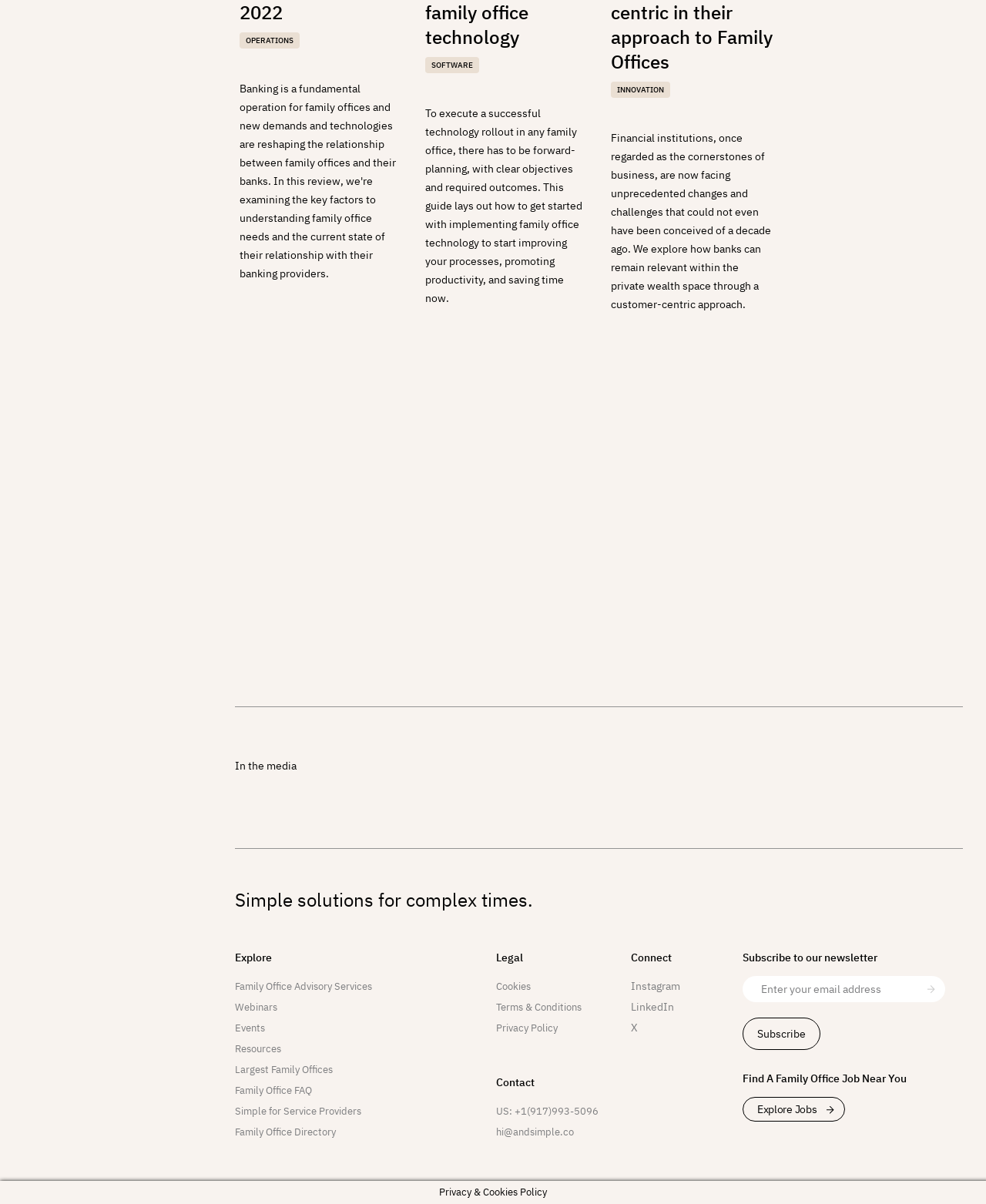Given the element description, predict the bounding box coordinates in the format (top-left x, top-left y, bottom-right x, bottom-right y), using floating point numbers between 0 and 1: US: +1(917)993-5096

[0.503, 0.915, 0.621, 0.932]